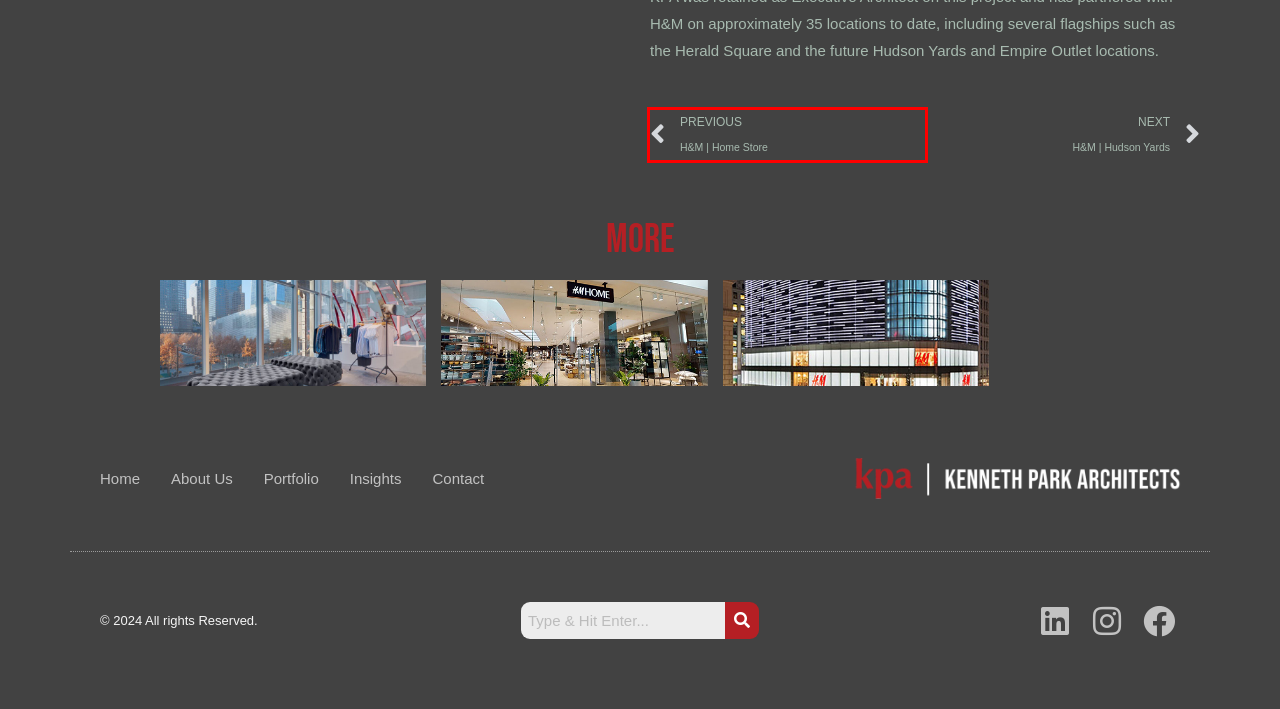Analyze the webpage screenshot with a red bounding box highlighting a UI element. Select the description that best matches the new webpage after clicking the highlighted element. Here are the options:
A. Kenneth Park Architects - #About Us
B. Portfolio - Kenneth Park Architects
C. H&M | Home Store - Kenneth Park Architects
D. H&M | Hudson Yards - Kenneth Park Architects
E. Insights - Kenneth Park Architects
F. Award winning Architecture, leaders in retail and mixed-use.
G. Contact - Kenneth Park Architects
H. H&M | Herald Square - Kenneth Park Architects

C